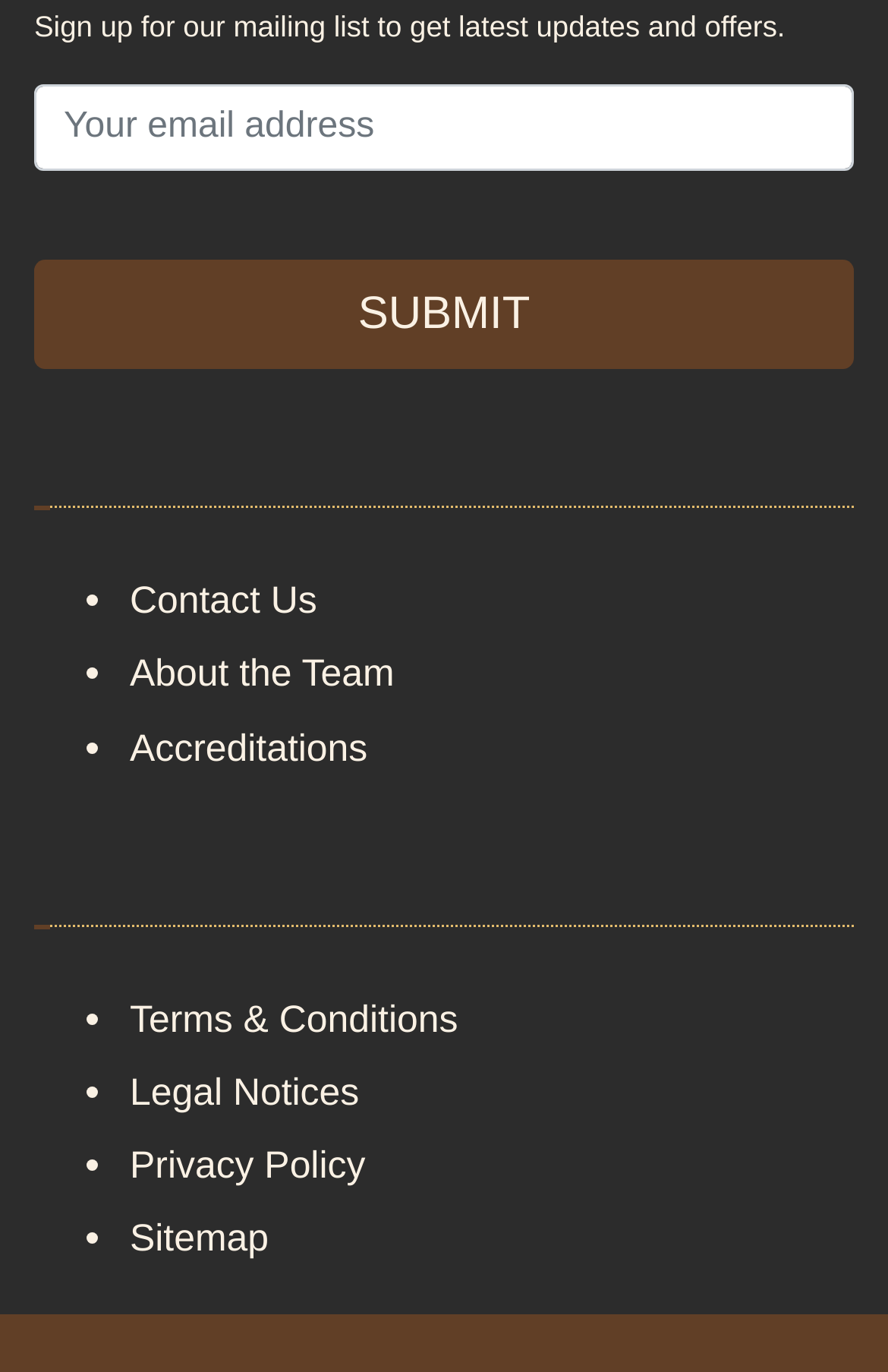Identify the bounding box coordinates of the section to be clicked to complete the task described by the following instruction: "Contact us". The coordinates should be four float numbers between 0 and 1, formatted as [left, top, right, bottom].

[0.146, 0.422, 0.357, 0.454]